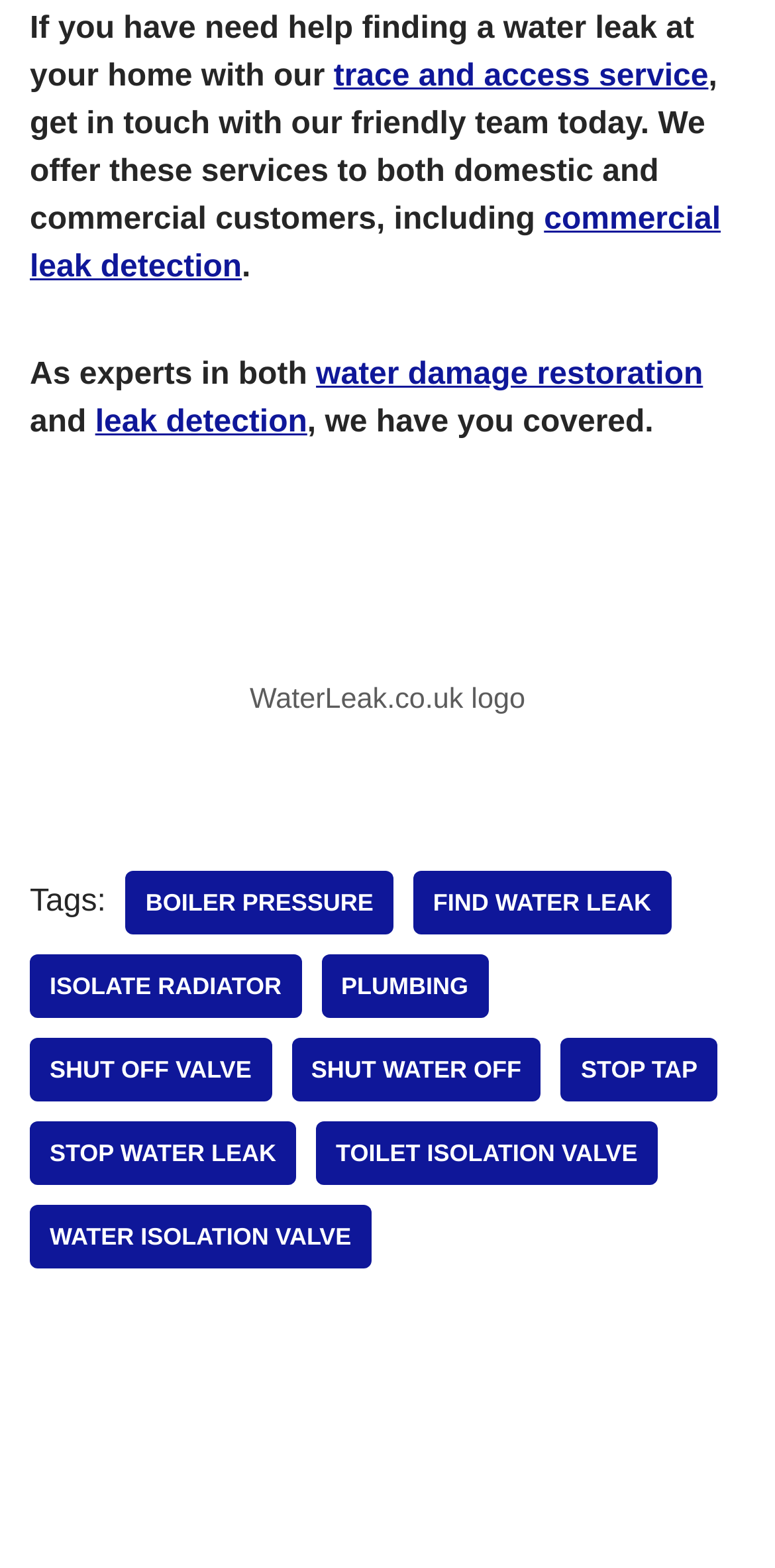Identify the bounding box coordinates for the element you need to click to achieve the following task: "go to WaterLeak.co.uk homepage". Provide the bounding box coordinates as four float numbers between 0 and 1, in the form [left, top, right, bottom].

[0.038, 0.395, 0.962, 0.417]